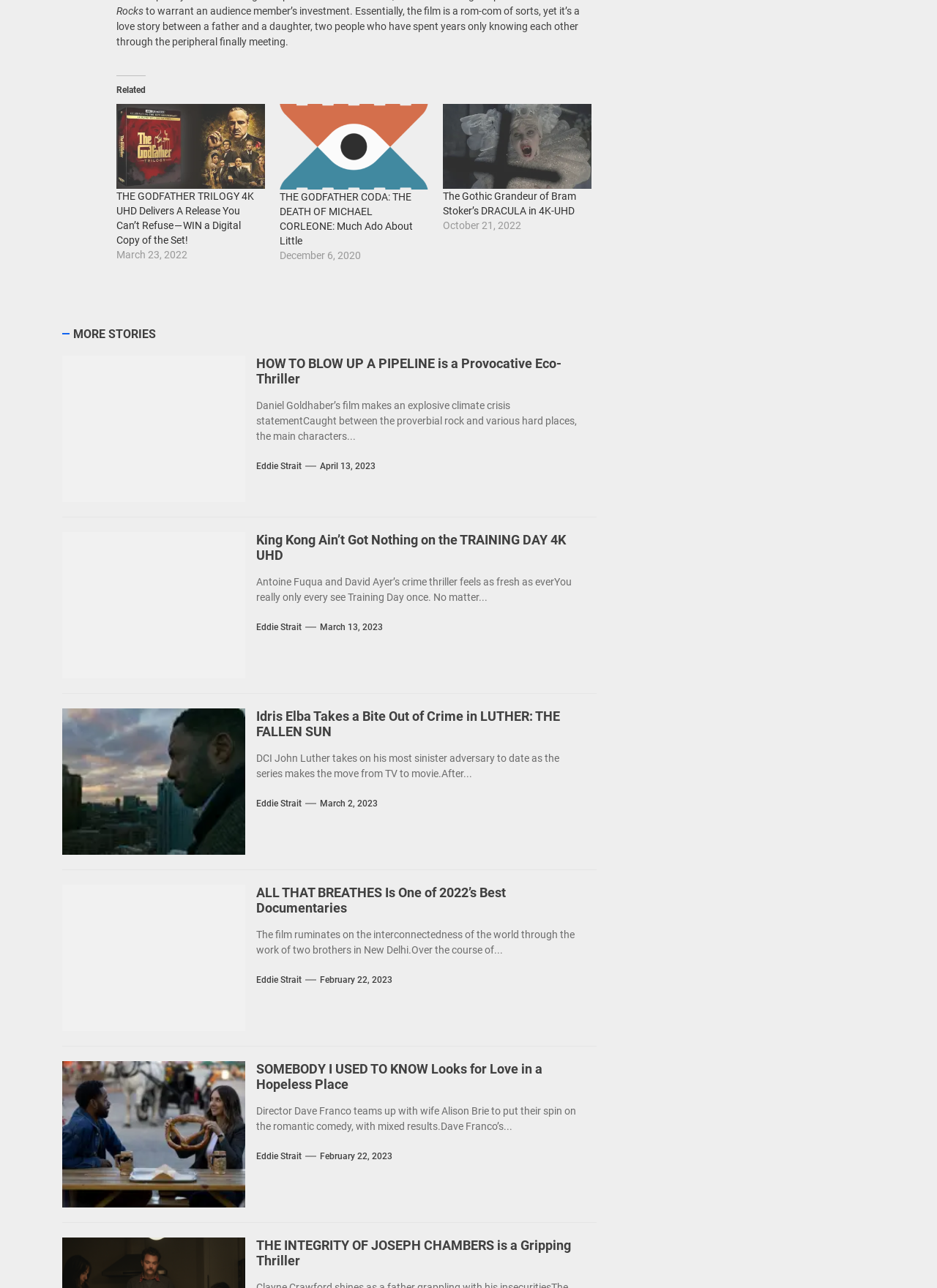What is the title of the first article?
Using the image, provide a concise answer in one word or a short phrase.

THE GODFATHER TRILOGY 4K UHD Delivers A Release You Can’t Refuse